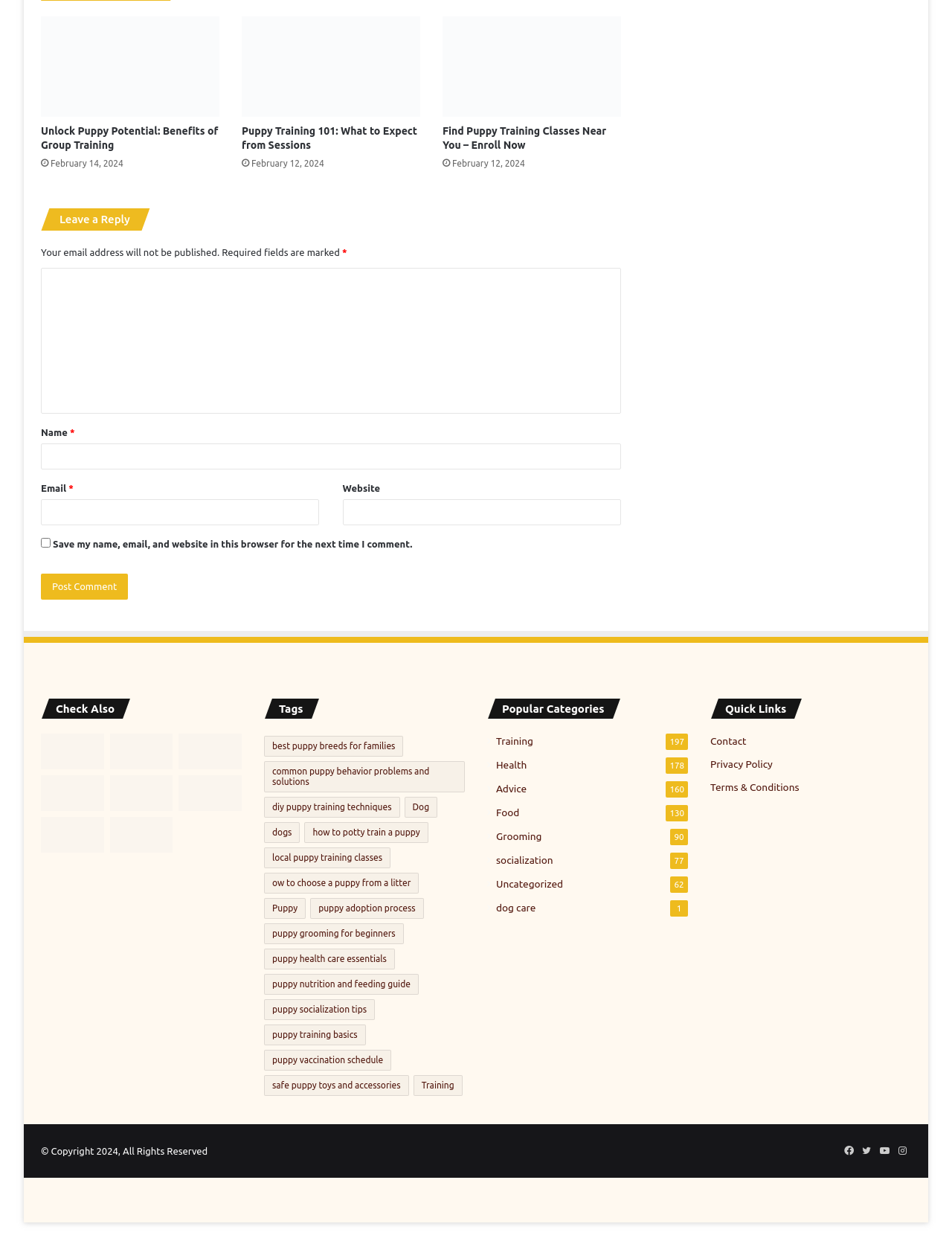From the given element description: "Privacy Policy", find the bounding box for the UI element. Provide the coordinates as four float numbers between 0 and 1, in the order [left, top, right, bottom].

[0.746, 0.611, 0.812, 0.621]